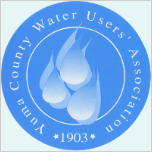What is the focus of the Yuma County Water Users' Association?
Use the image to answer the question with a single word or phrase.

Water resource management